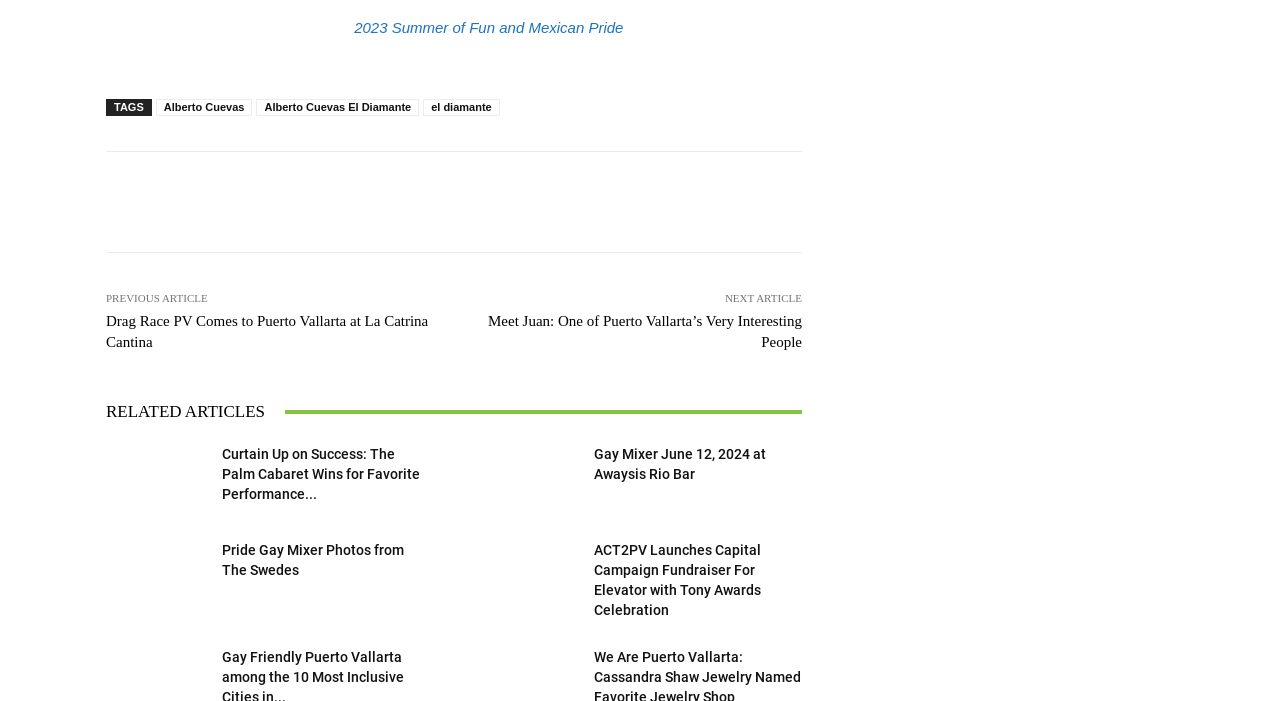What is the theme of the related articles?
Using the image, respond with a single word or phrase.

Puerto Vallarta